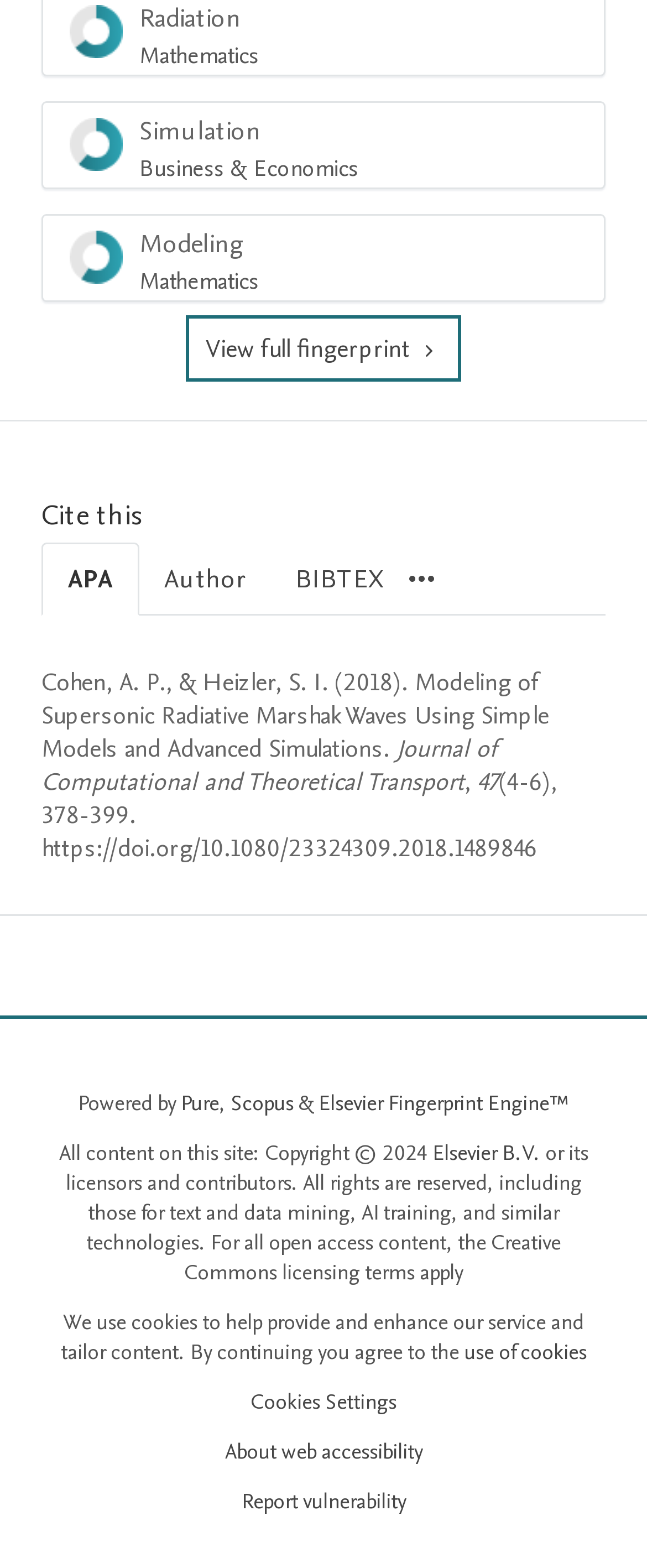What is the citation style currently selected?
Look at the image and respond to the question as thoroughly as possible.

The currently selected citation style is APA, which can be determined by looking at the tablist 'Cite this' and finding the tab 'APA' with the selected attribute set to True.